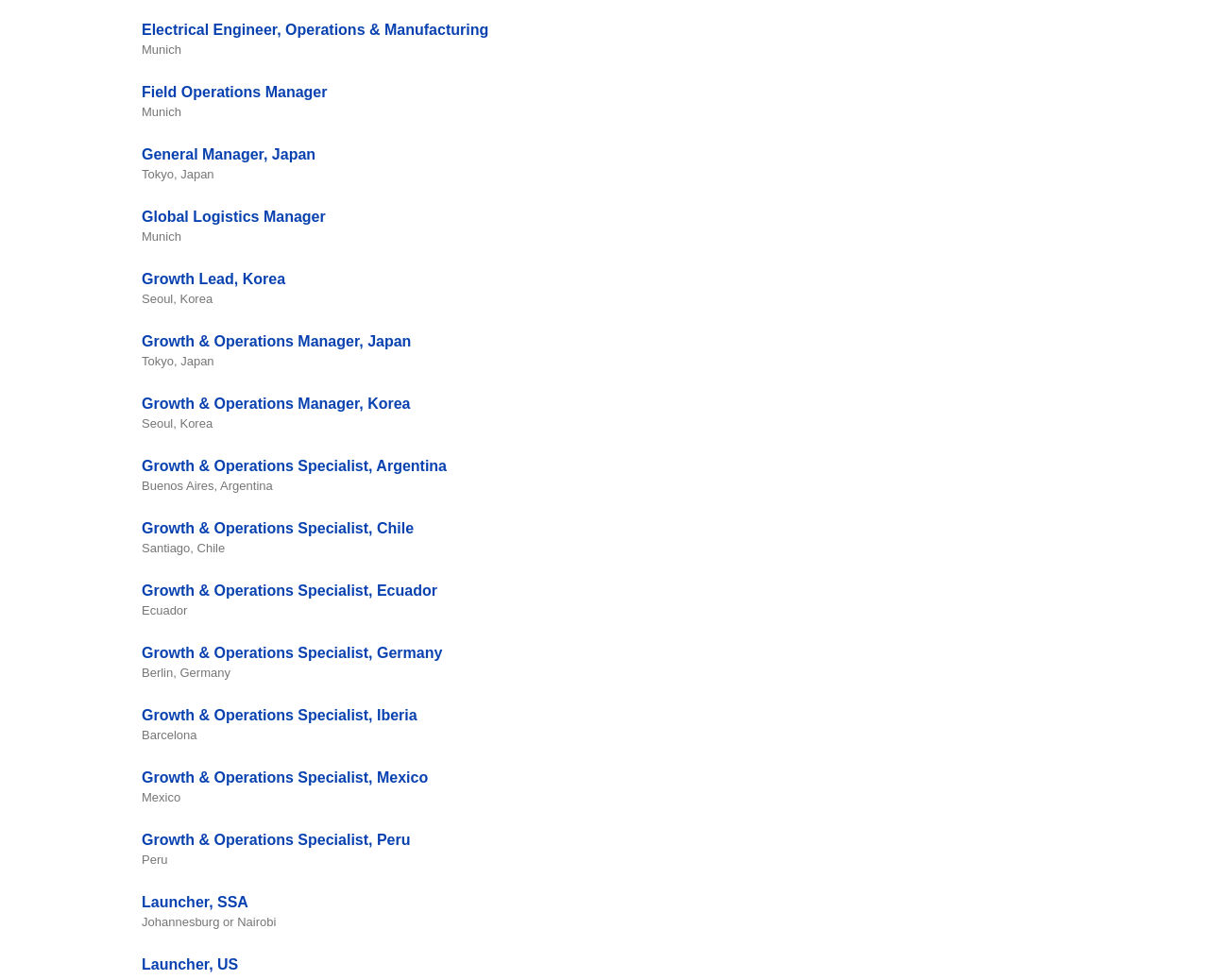Show the bounding box coordinates of the region that should be clicked to follow the instruction: "Explore General Manager, Japan job opportunity."

[0.117, 0.149, 0.261, 0.166]